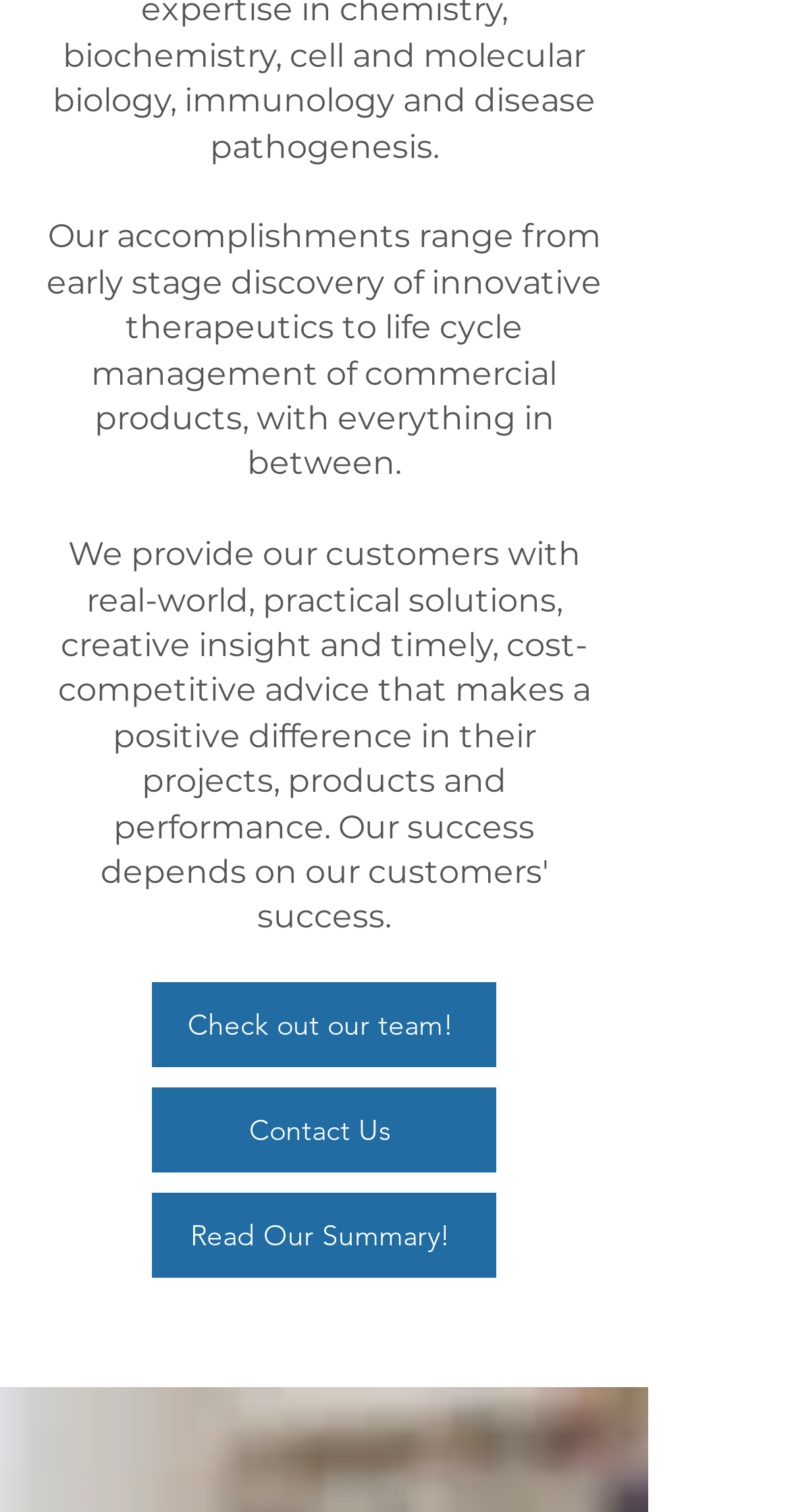Based on the element description "aria-label="LinkedIn"", predict the bounding box coordinates of the UI element.

[0.377, 0.858, 0.441, 0.892]